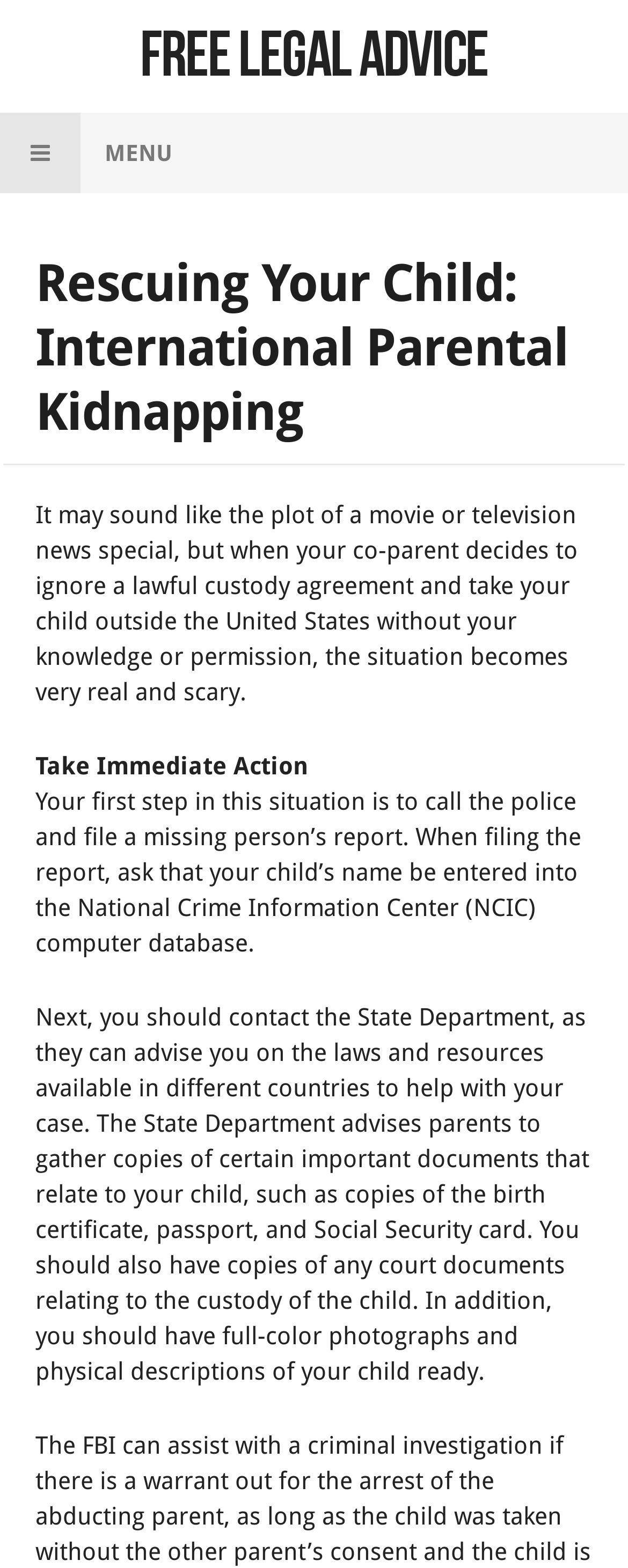Identify the bounding box of the UI element that matches this description: "ERISA; Reimbursement".

None